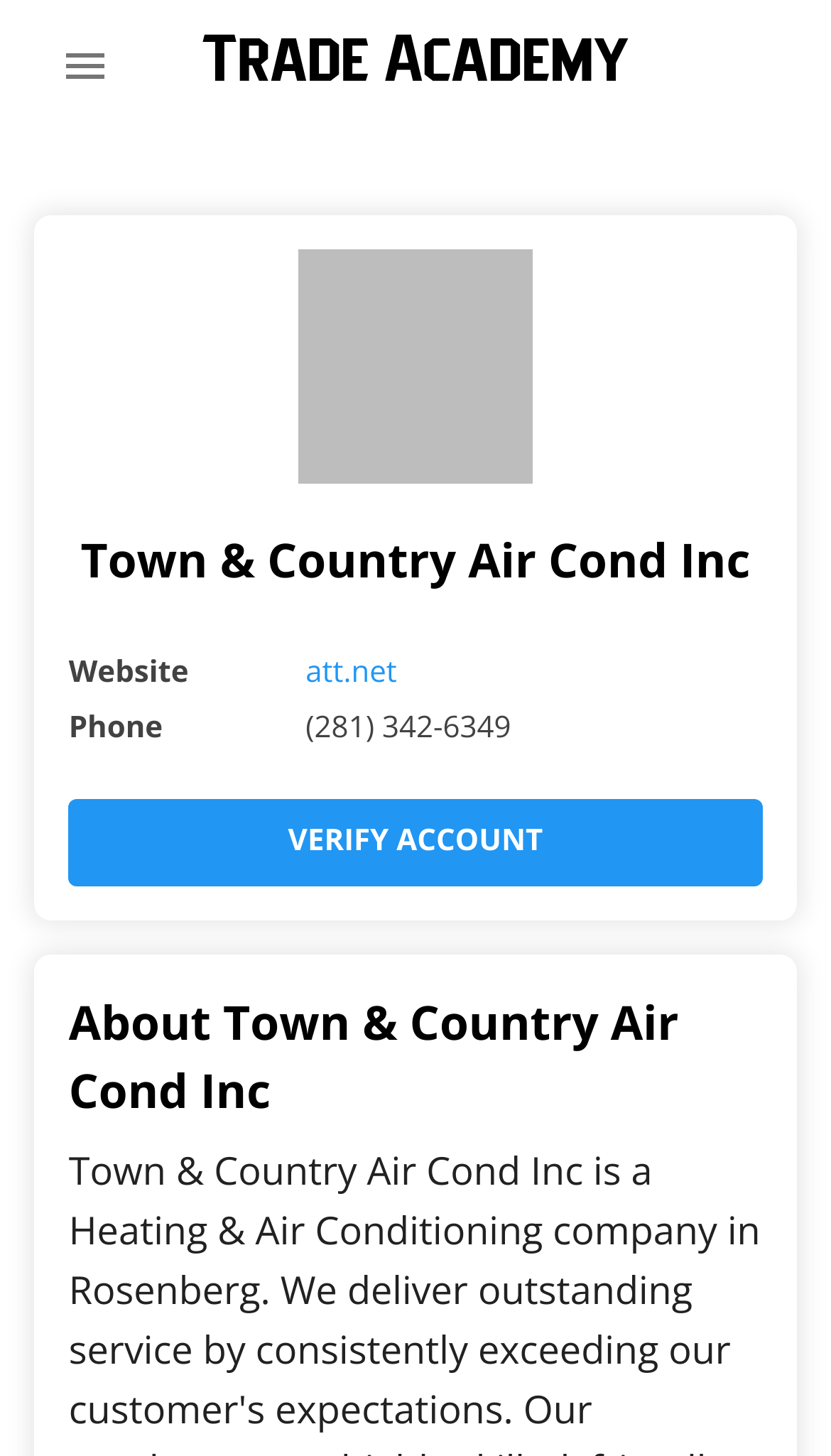Is there a button on the top of the webpage?
Please provide an in-depth and detailed response to the question.

I found a button element at the top of the webpage, with a bounding box coordinate of [0.042, 0.01, 0.165, 0.08], which indicates its position at the top of the page.